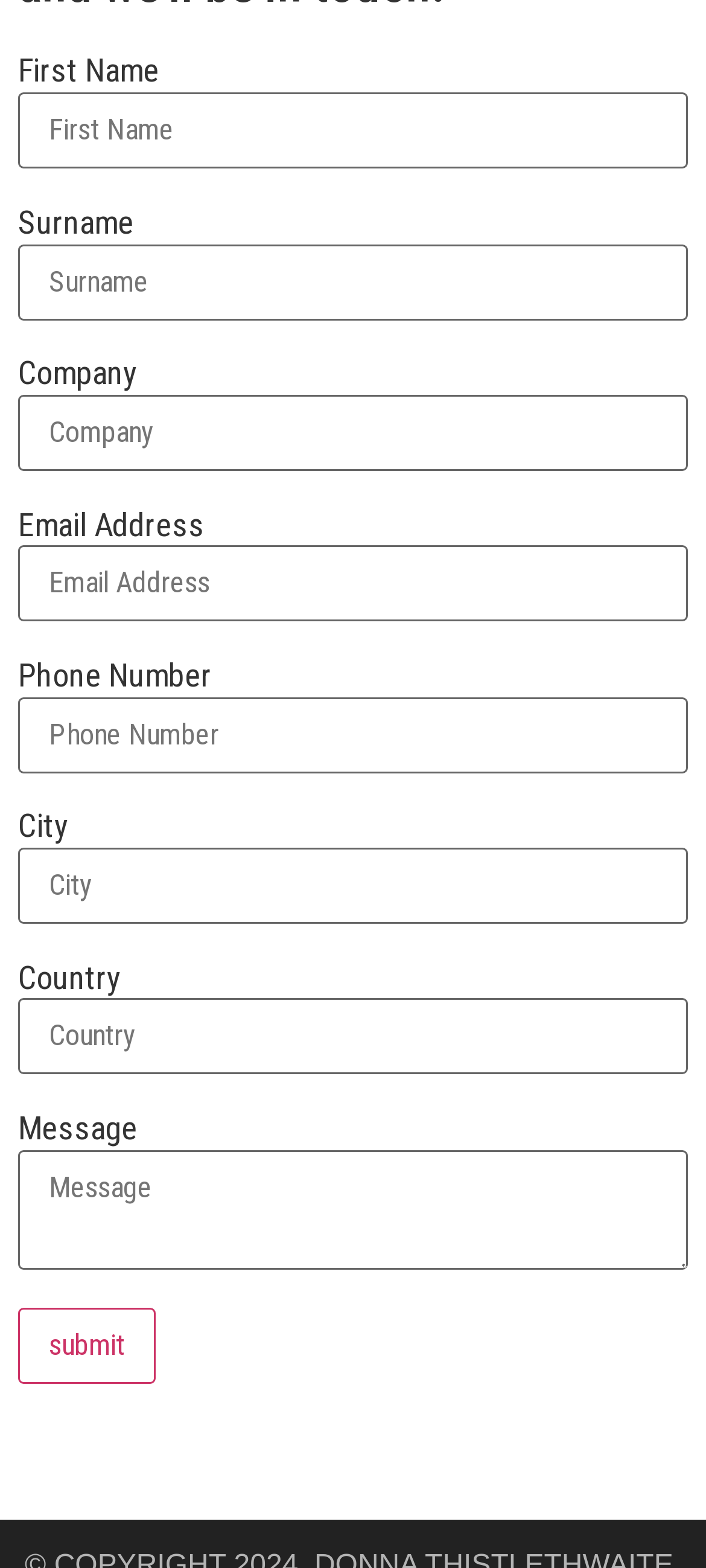Indicate the bounding box coordinates of the element that needs to be clicked to satisfy the following instruction: "Click submit". The coordinates should be four float numbers between 0 and 1, i.e., [left, top, right, bottom].

[0.026, 0.834, 0.221, 0.883]